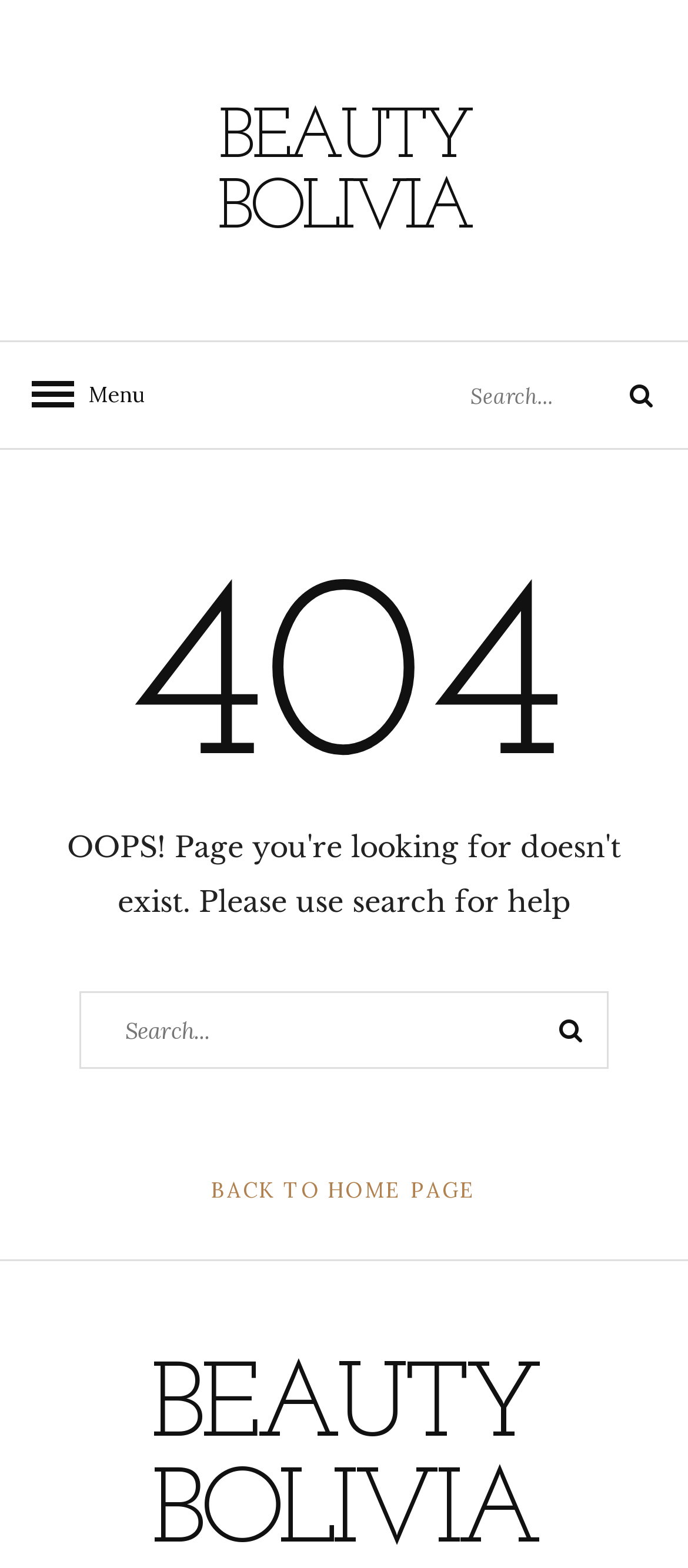Locate the bounding box coordinates of the item that should be clicked to fulfill the instruction: "Go to the home page".

[0.306, 0.749, 0.694, 0.769]